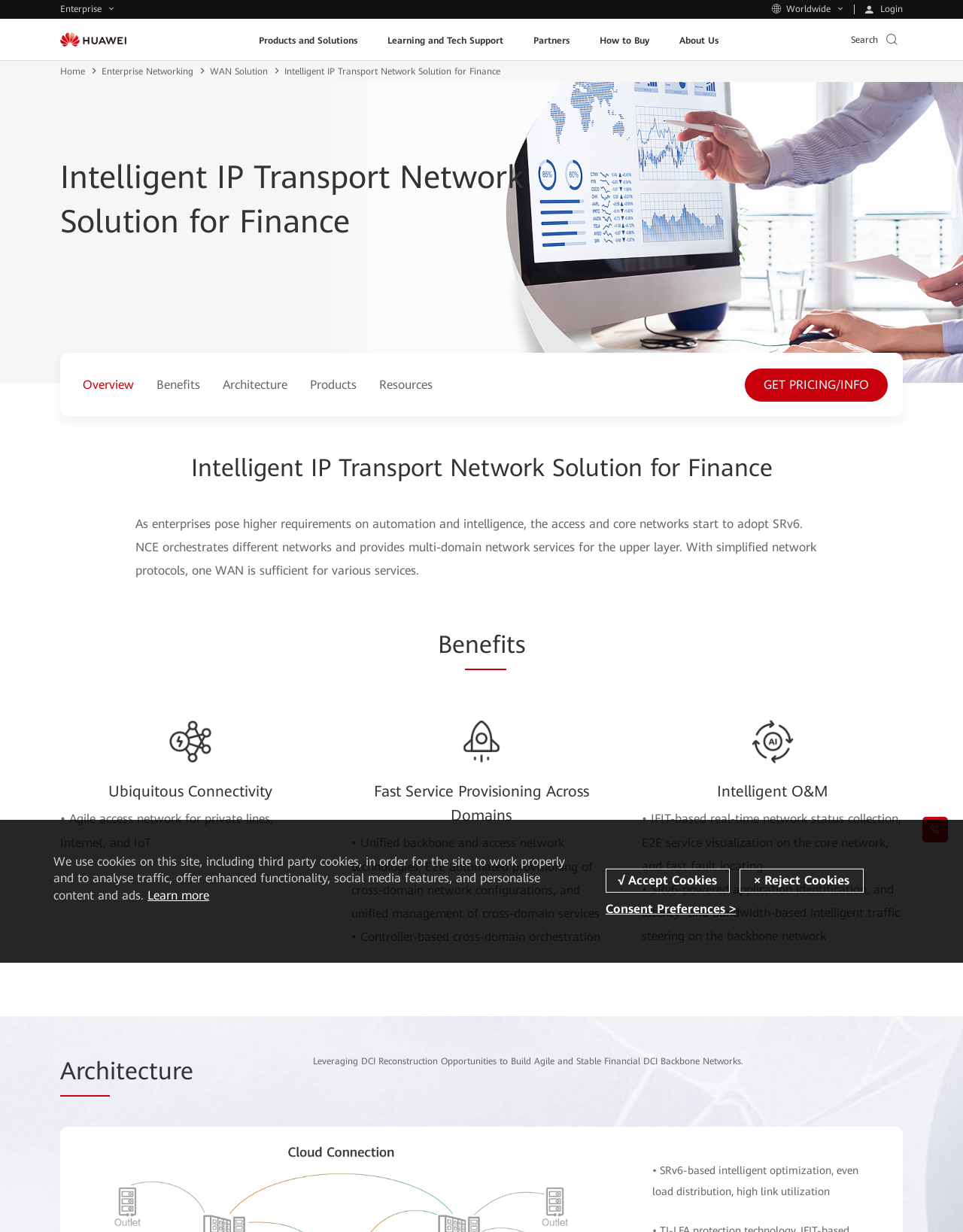Can you find and provide the title of the webpage?

Intelligent IP Transport Network
Solution for Finance